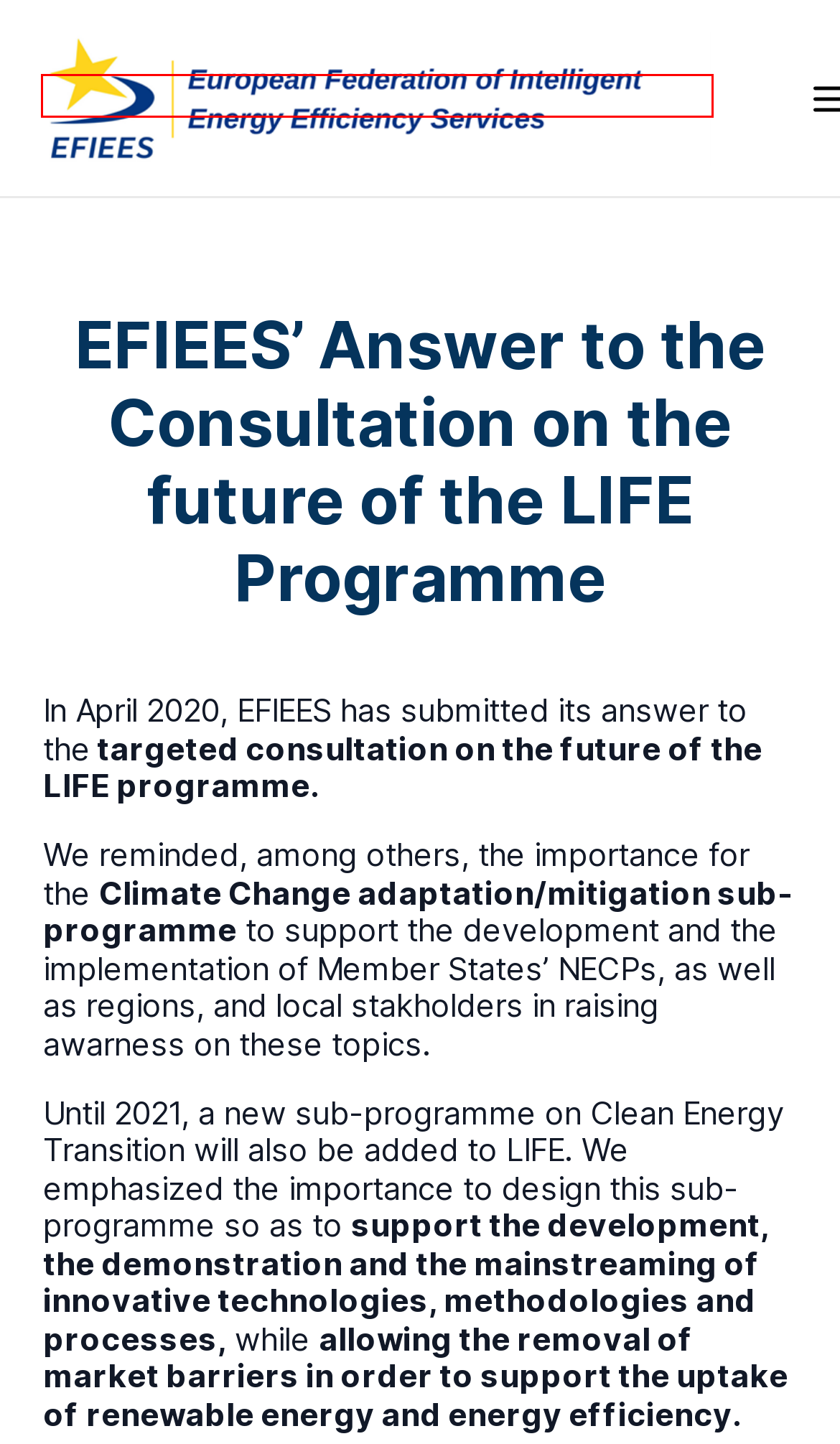Look at the screenshot of a webpage where a red rectangle bounding box is present. Choose the webpage description that best describes the new webpage after clicking the element inside the red bounding box. Here are the candidates:
A. EU EPC CoC - efiees.eu
B. Positions - efiees.eu
C. News & Events - efiees.eu
D. EU Projects - efiees.eu
E. Home Page
F. About Us - efiees.eu
G. Key Concepts - efiees.eu
H. Contact

E